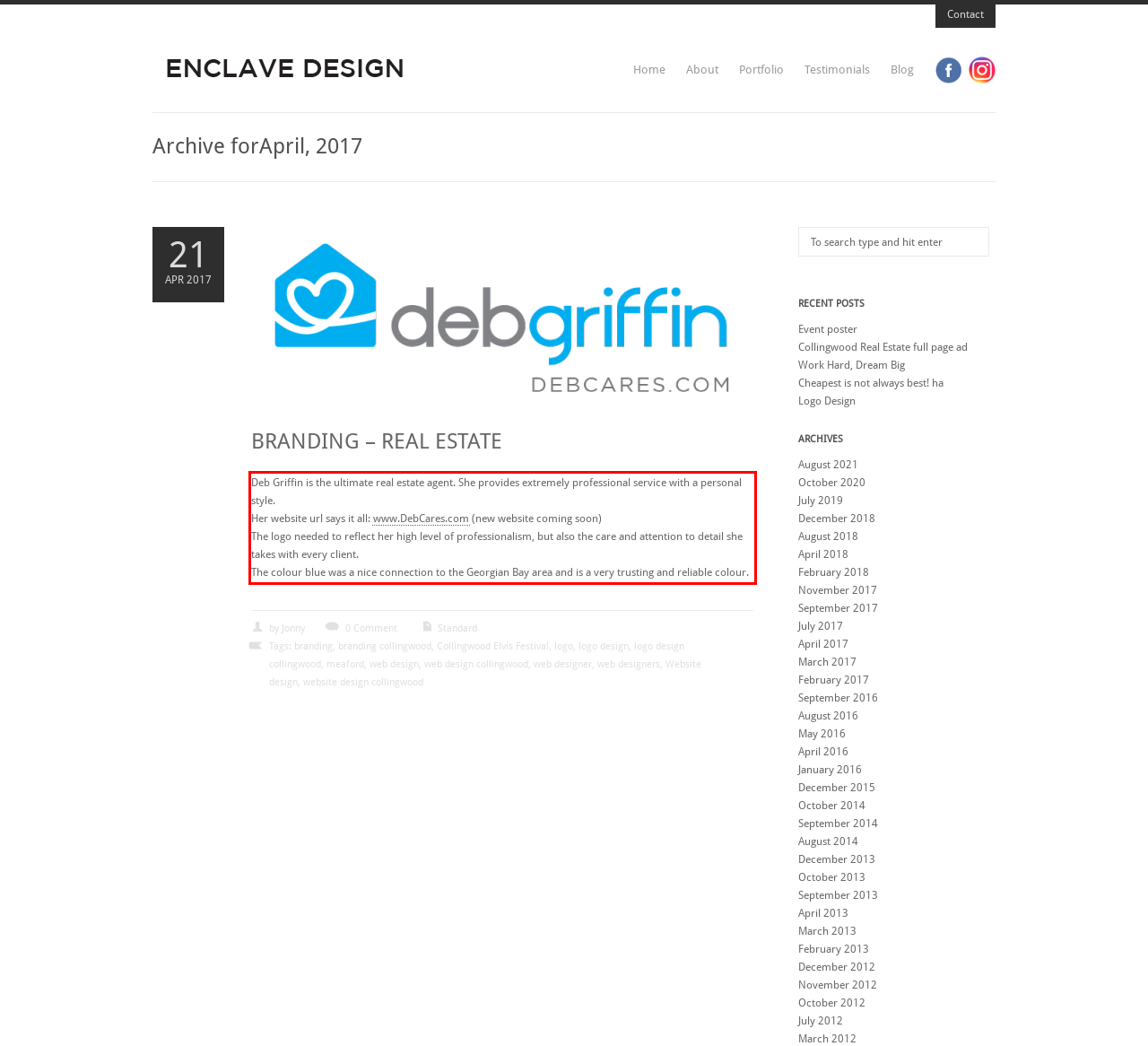You have a screenshot of a webpage, and there is a red bounding box around a UI element. Utilize OCR to extract the text within this red bounding box.

Deb Griffin is the ultimate real estate agent. She provides extremely professional service with a personal style. Her website url says it all: www.DebCares.com (new website coming soon) The logo needed to reflect her high level of professionalism, but also the care and attention to detail she takes with every client. The colour blue was a nice connection to the Georgian Bay area and is a very trusting and reliable colour.